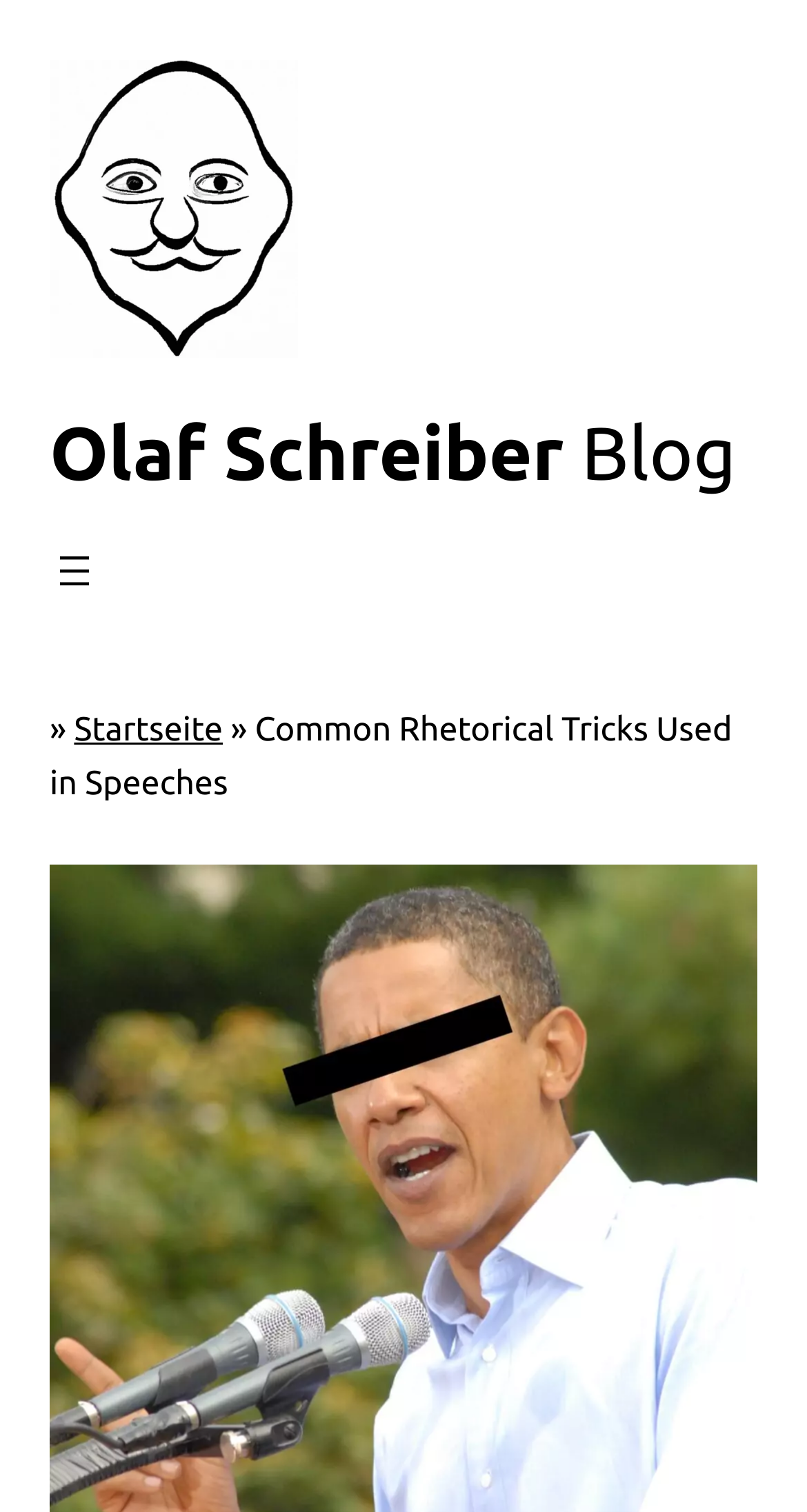What is the name of the blog?
Could you give a comprehensive explanation in response to this question?

The name of the blog can be found in the heading element, which is located at the top of the webpage, with a bounding box of [0.062, 0.269, 0.912, 0.328]. The text content of this element is 'Olaf Schreiber Blog'.